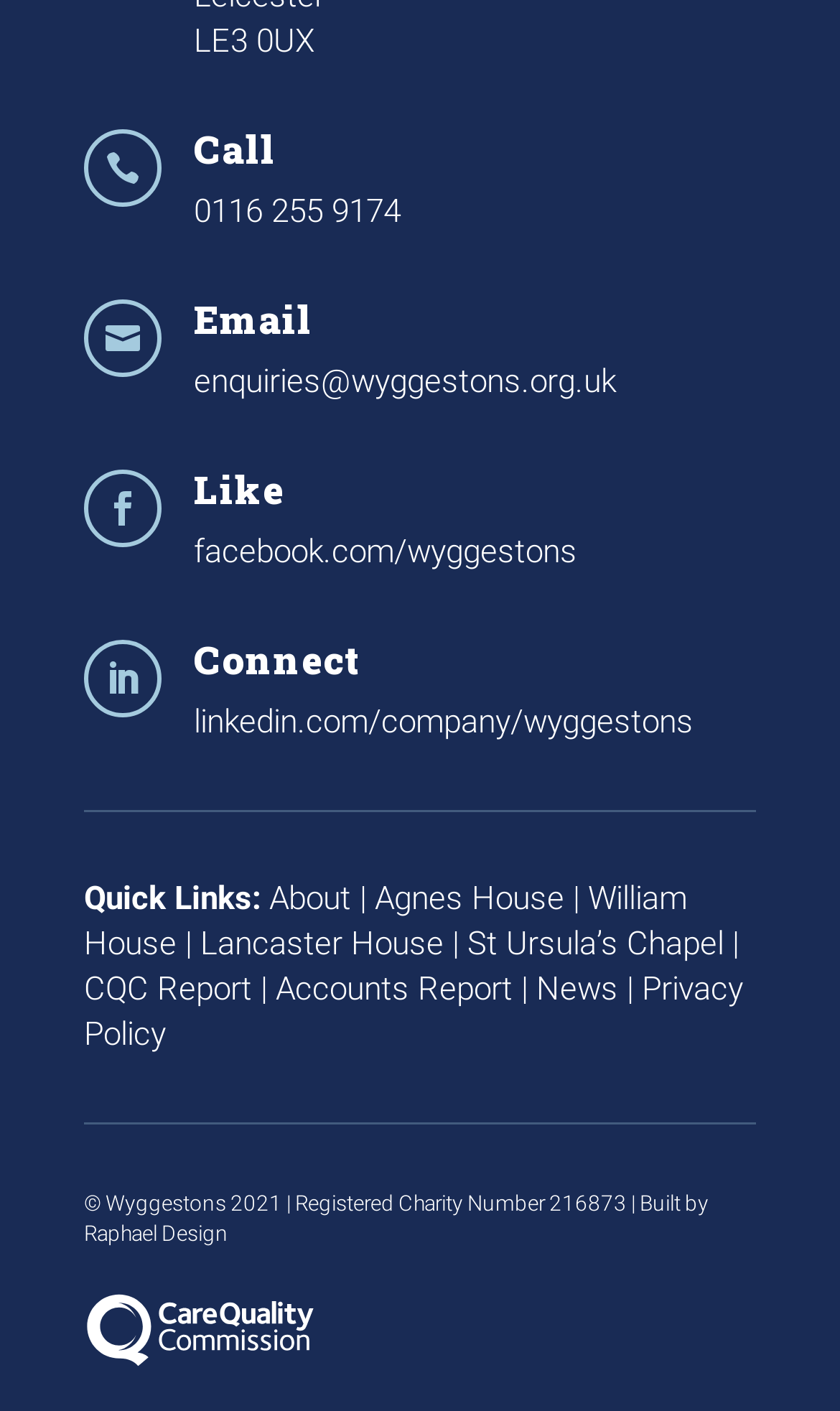Identify the bounding box for the UI element described as: "St Ursula’s Chapel". The coordinates should be four float numbers between 0 and 1, i.e., [left, top, right, bottom].

[0.556, 0.655, 0.862, 0.682]